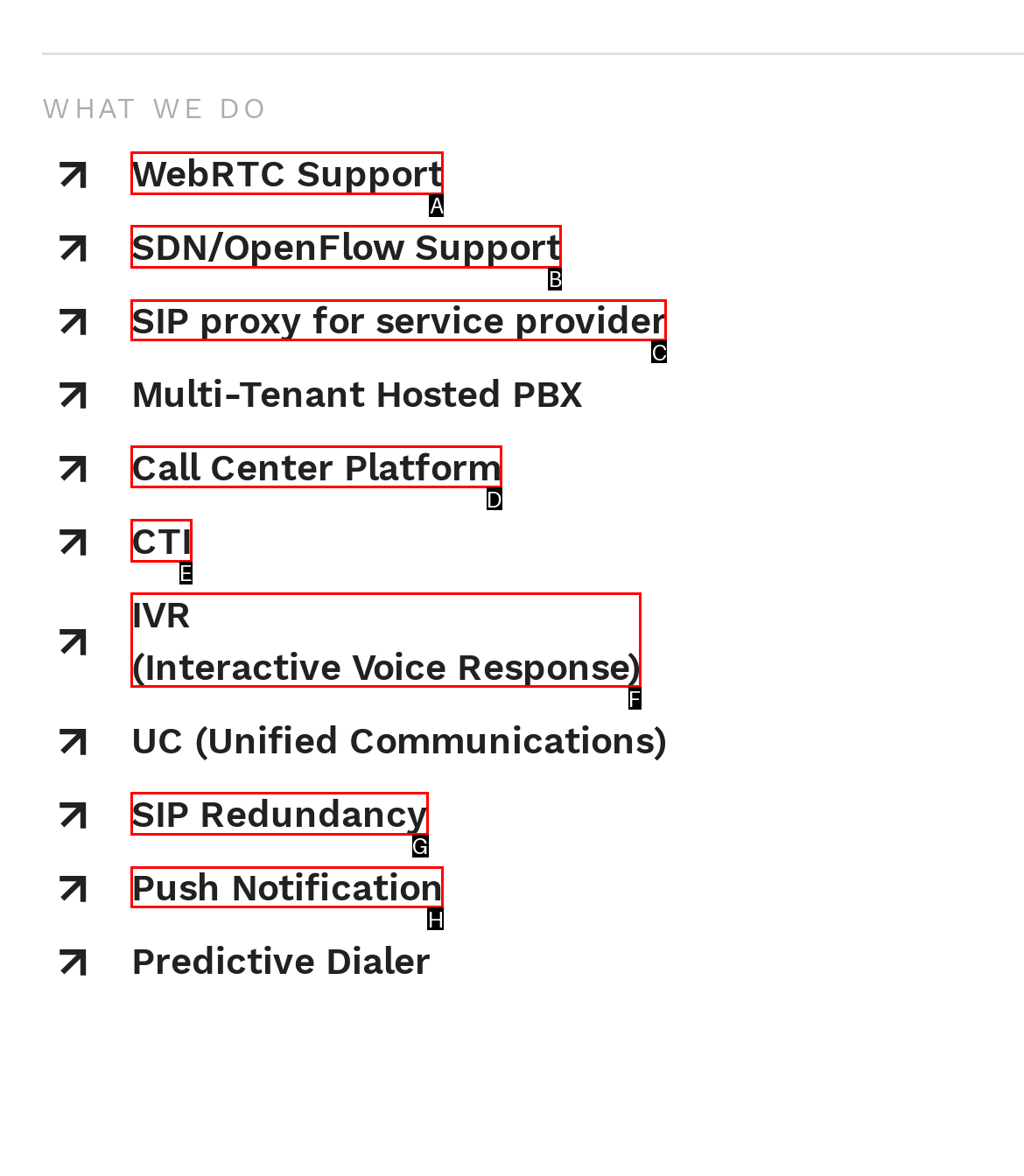Choose the letter of the UI element necessary for this task: View Call Center Platform
Answer with the correct letter.

D